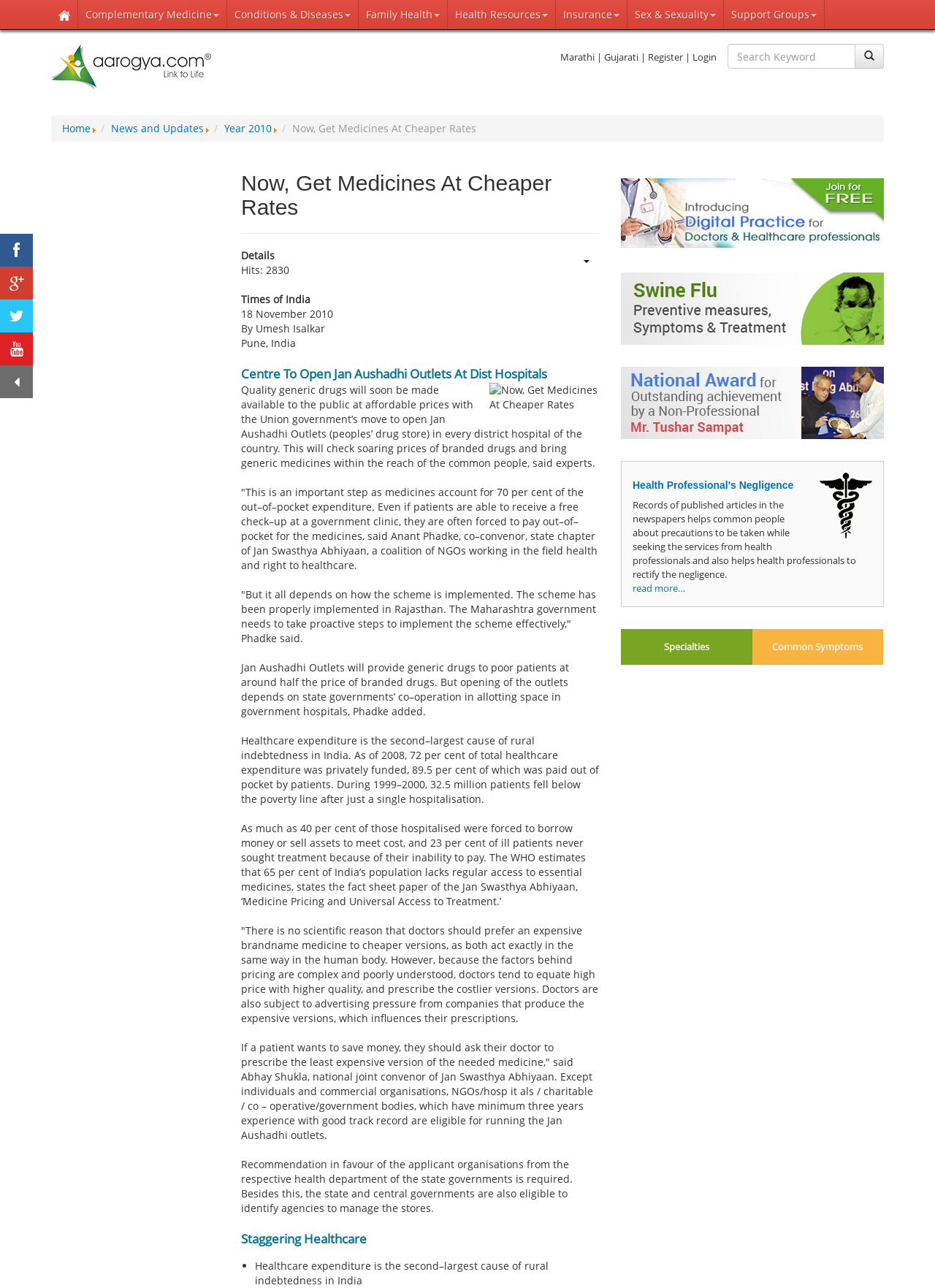Determine the bounding box coordinates of the region to click in order to accomplish the following instruction: "Click the HOME link". Provide the coordinates as four float numbers between 0 and 1, specifically [left, top, right, bottom].

None